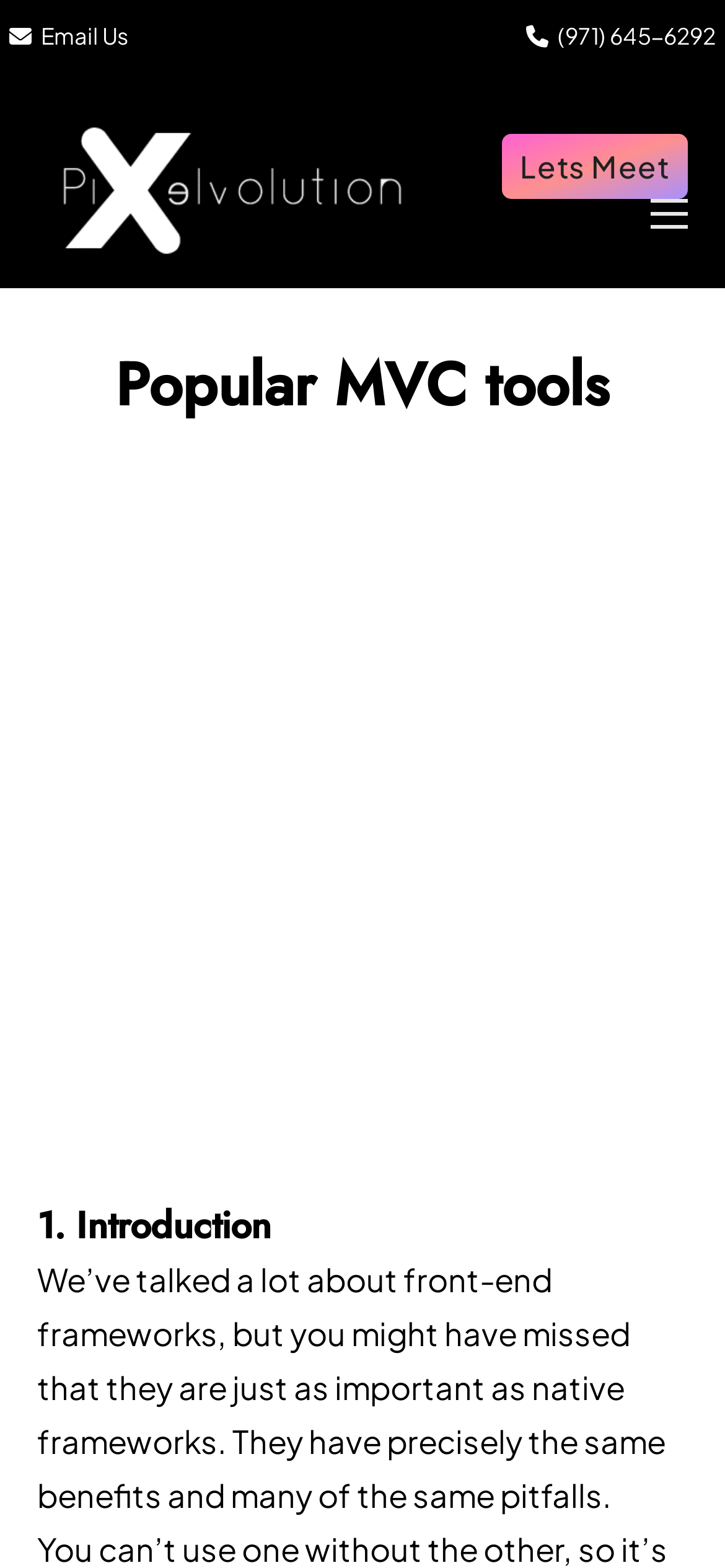Identify and extract the main heading from the webpage.

Popular MVC tools